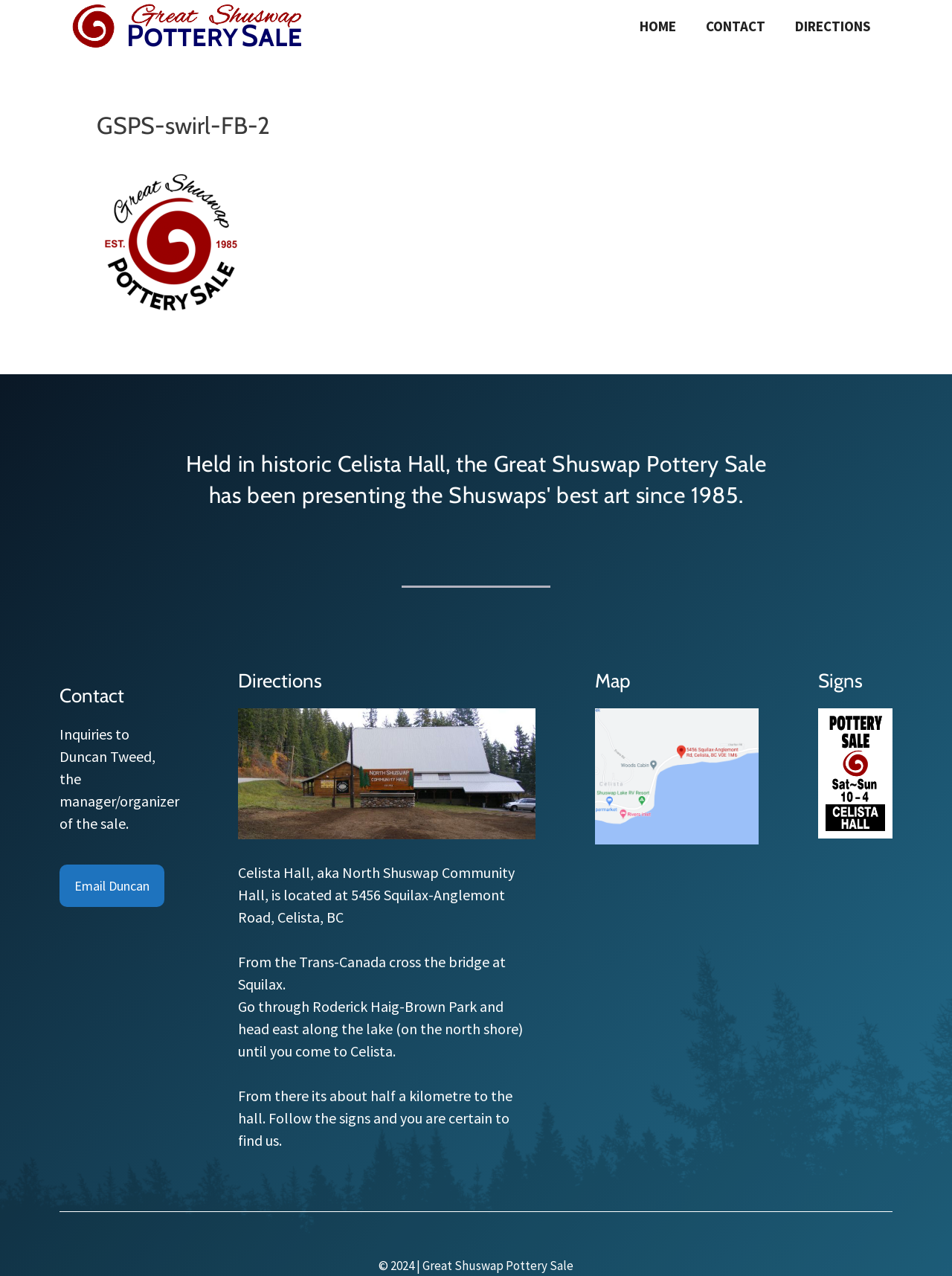Where is Celista Hall located?
Based on the image, please offer an in-depth response to the question.

The location of Celista Hall can be found in the 'Directions' section of the webpage. It is stated that Celista Hall, aka North Shuswap Community Hall, is located at 456 Squilax-Anglemont Road, Celista, BC.